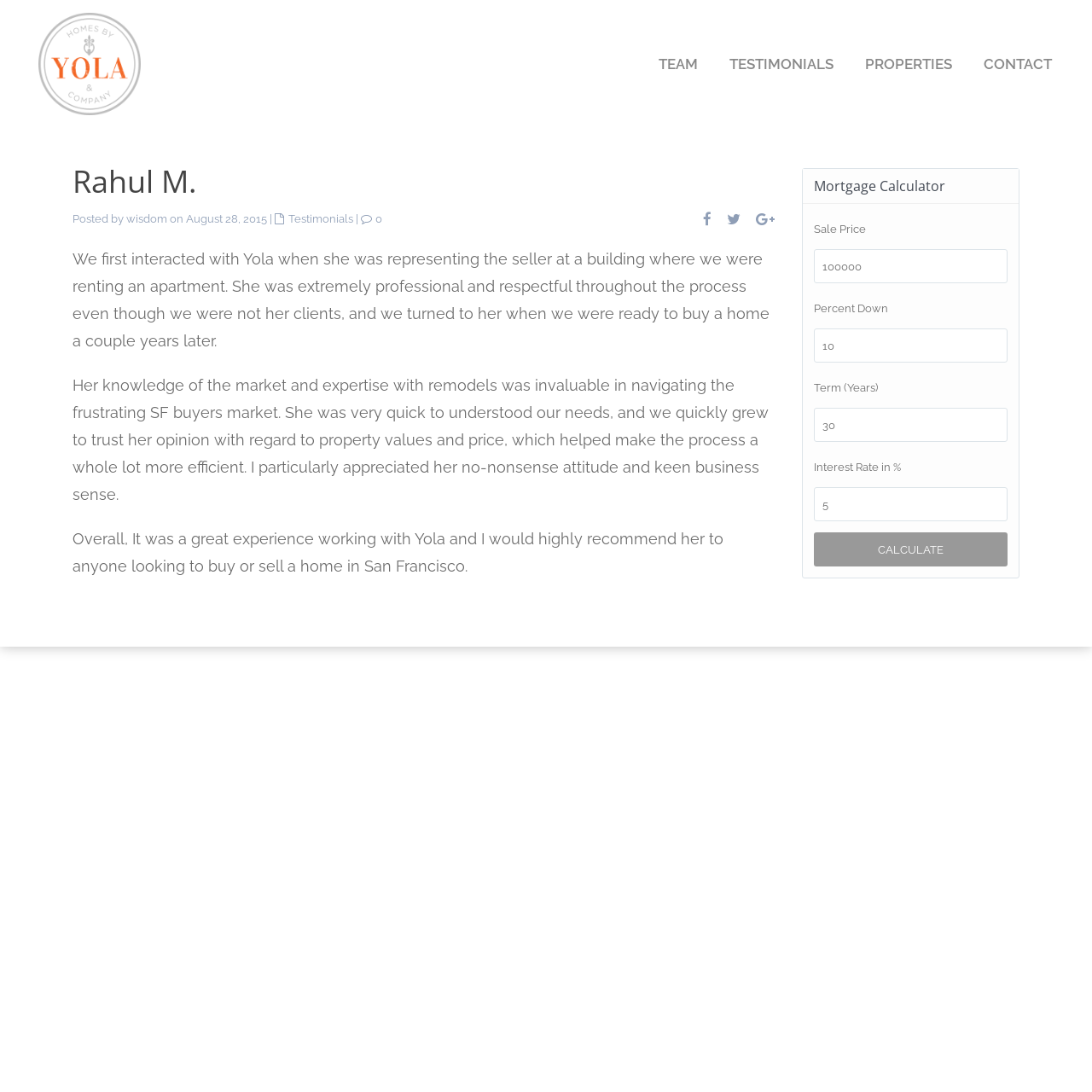What is the default value of the 'Sale Price' field in the 'Mortgage Calculator' section?
Examine the image closely and answer the question with as much detail as possible.

The 'Sale Price' field in the 'Mortgage Calculator' section has a default value of '100000', which is indicated by the StaticText element with the value '100000'.